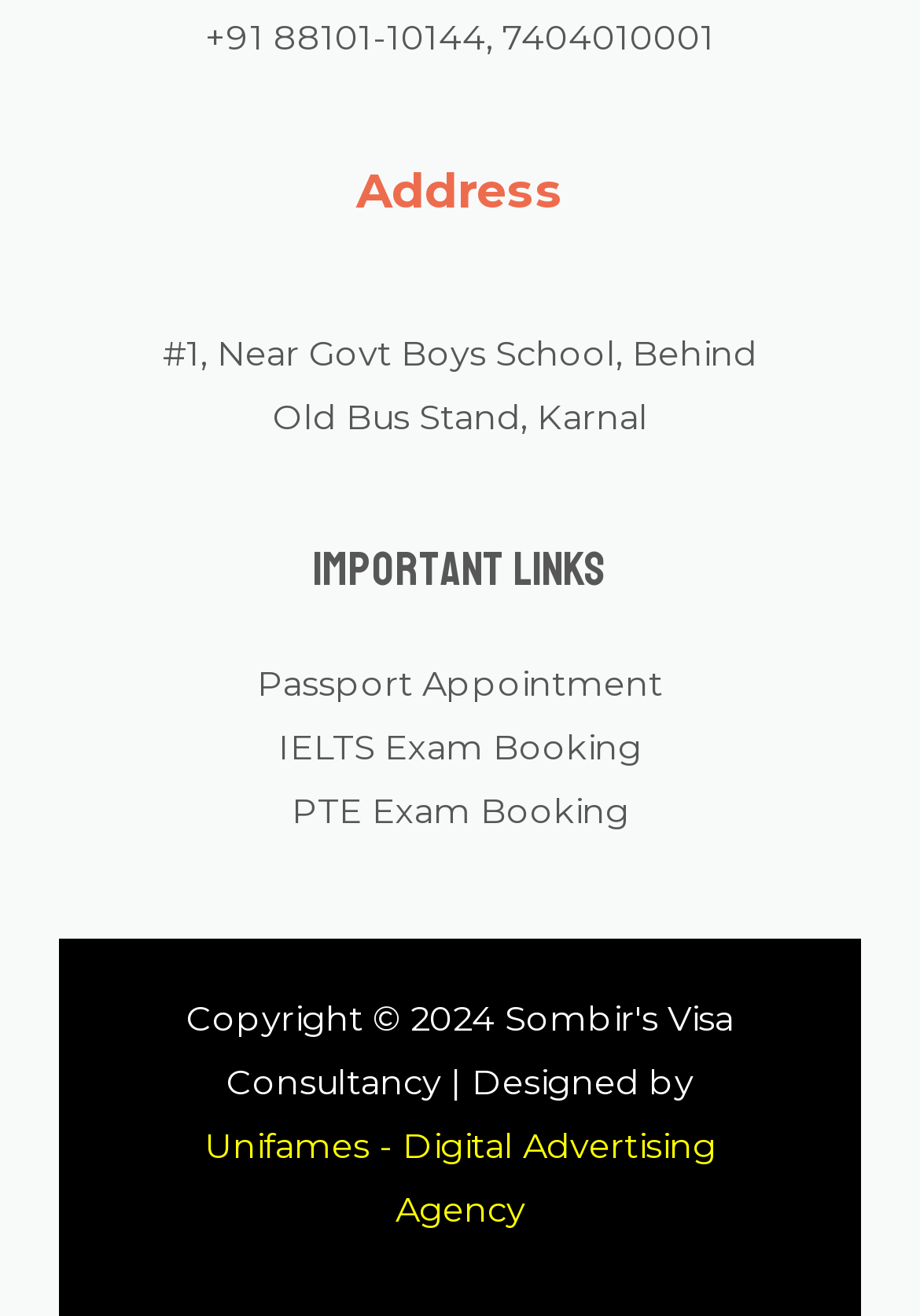Respond to the following question with a brief word or phrase:
How many footer widgets are present?

2